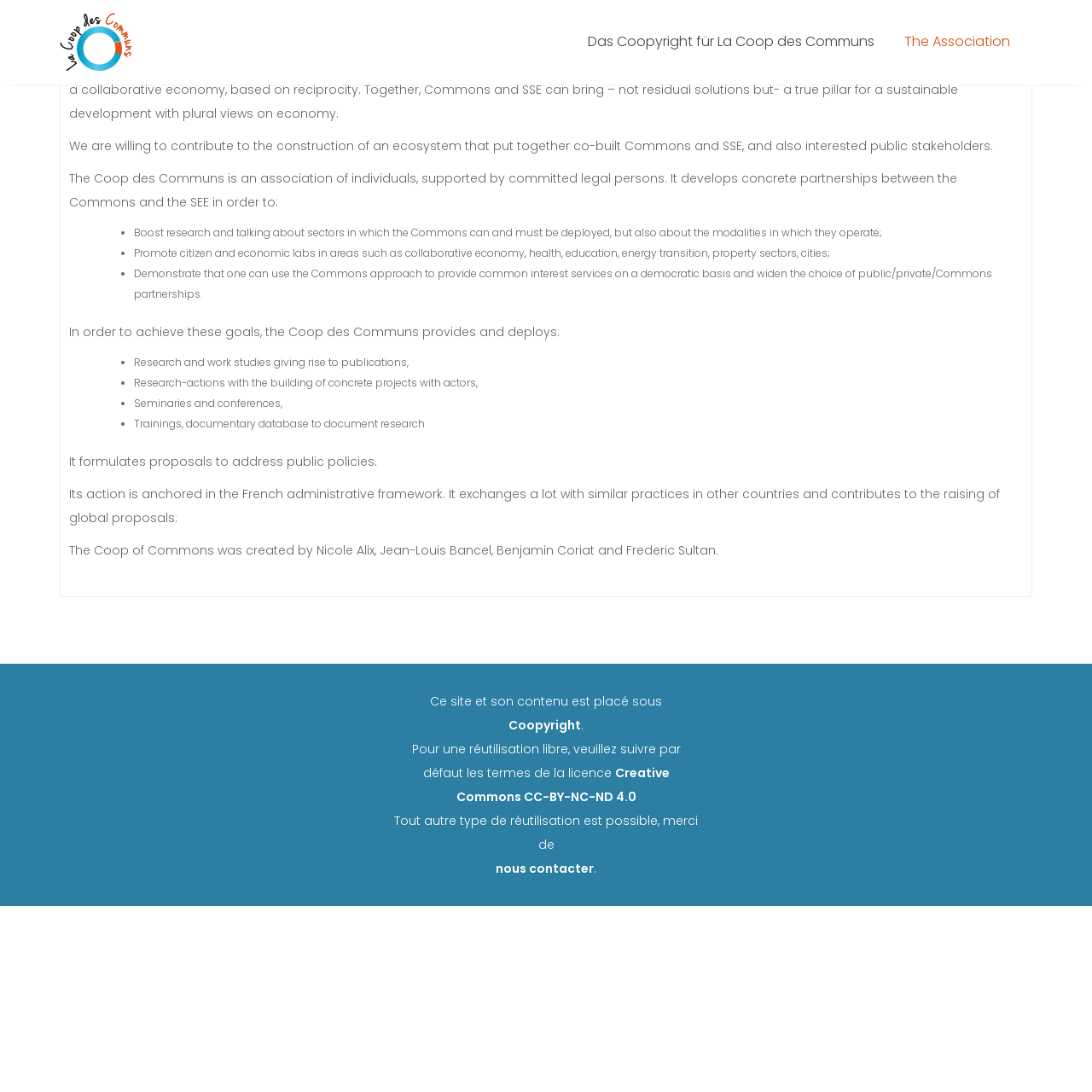What is the license for reusing the website content?
Answer the question with as much detail as possible.

The license for reusing the website content is mentioned in the link 'Creative Commons CC-BY-NC-ND 4.0' at the bottom of the webpage.